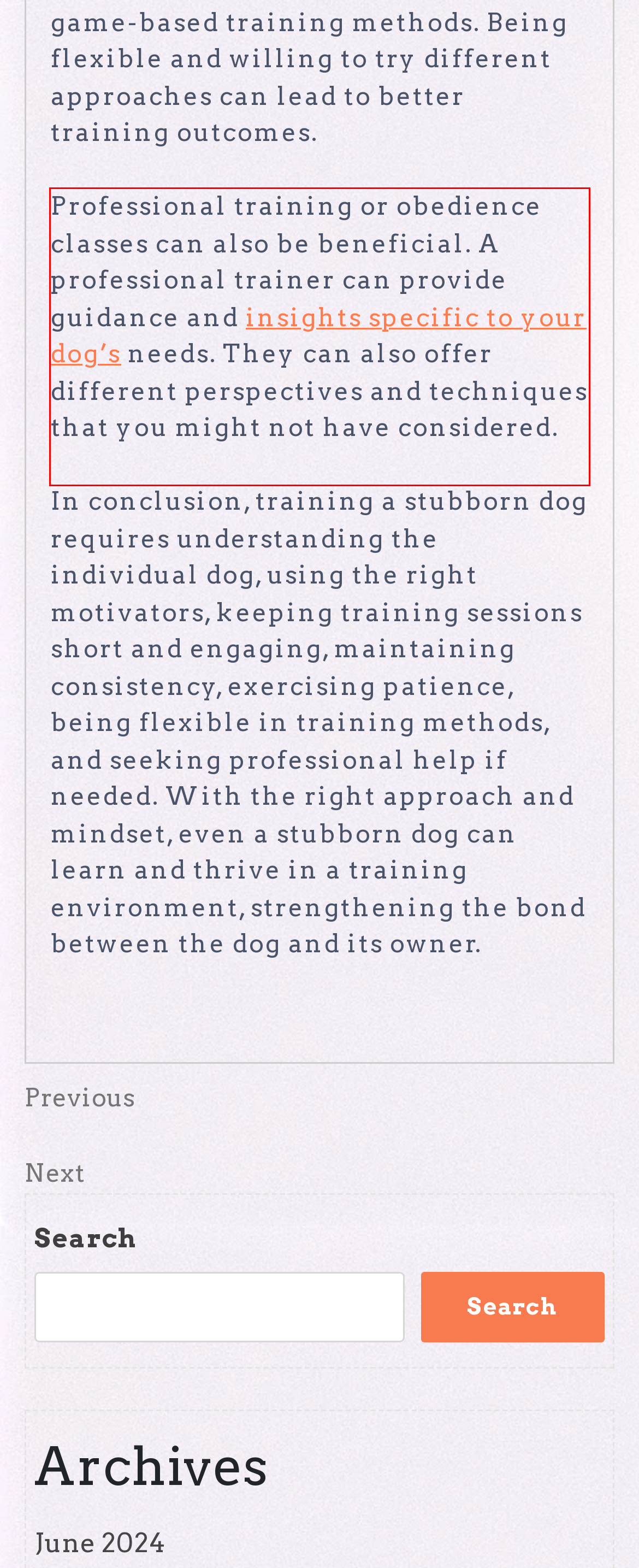Given a screenshot of a webpage with a red bounding box, please identify and retrieve the text inside the red rectangle.

Professional training or obedience classes can also be beneficial. A professional trainer can provide guidance and insights specific to your dog’s needs. They can also offer different perspectives and techniques that you might not have considered.